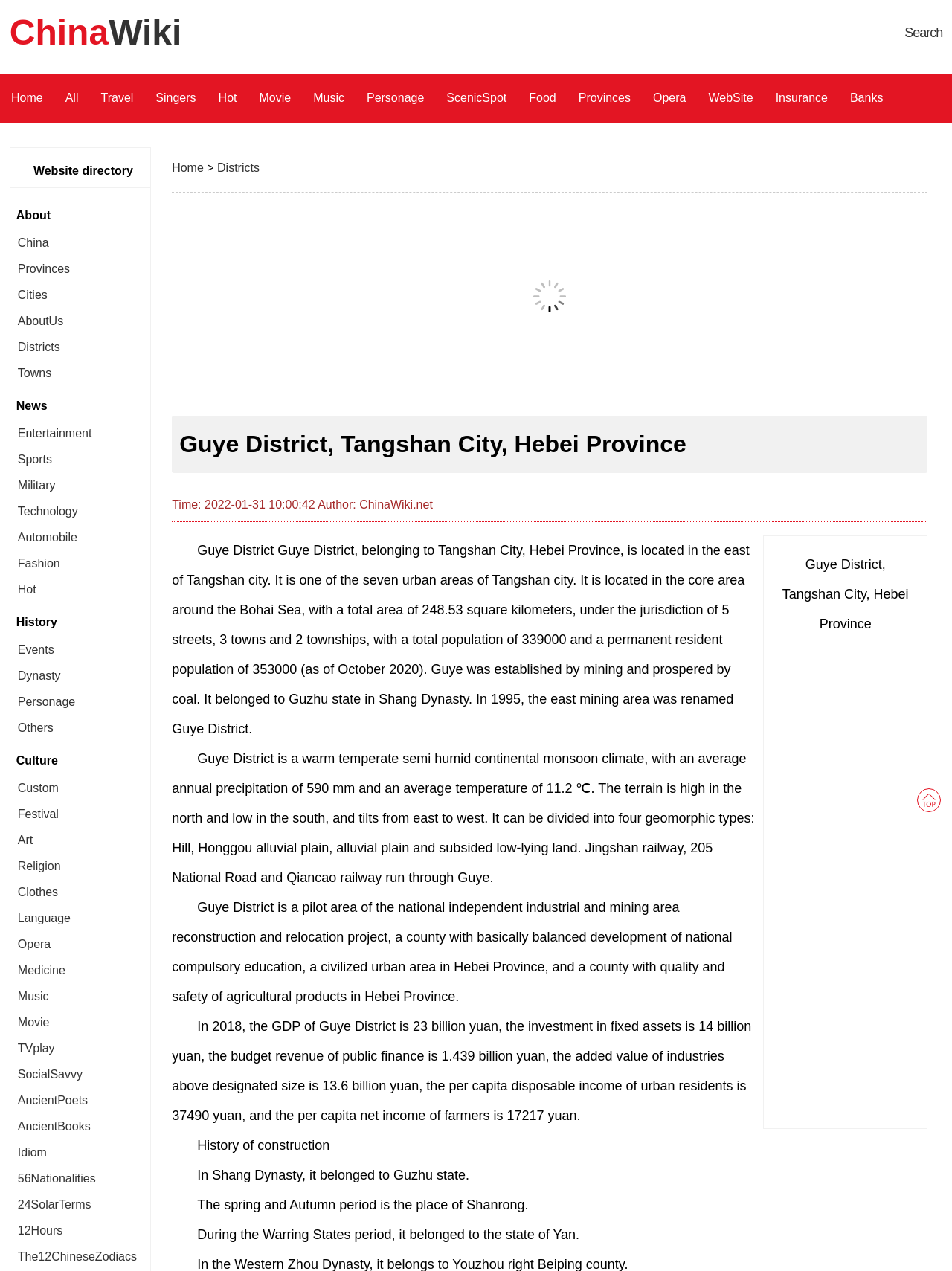Highlight the bounding box coordinates of the element you need to click to perform the following instruction: "Search for something."

[0.95, 0.02, 0.99, 0.032]